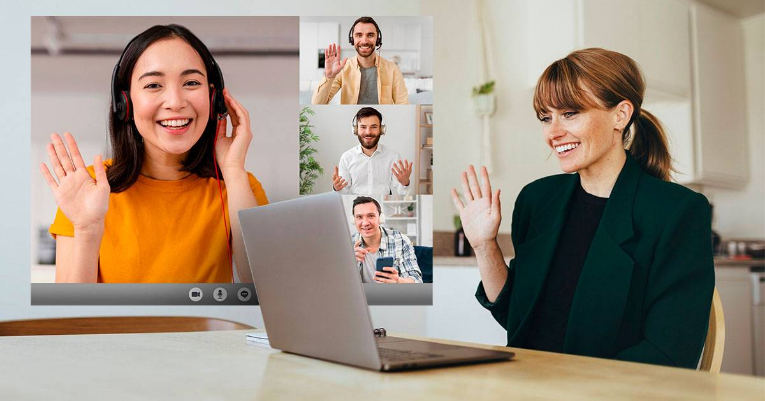What type of table is the laptop on?
Based on the visual information, provide a detailed and comprehensive answer.

According to the caption, the laptop is placed on a wooden table, which suggests that the table is made of wood.